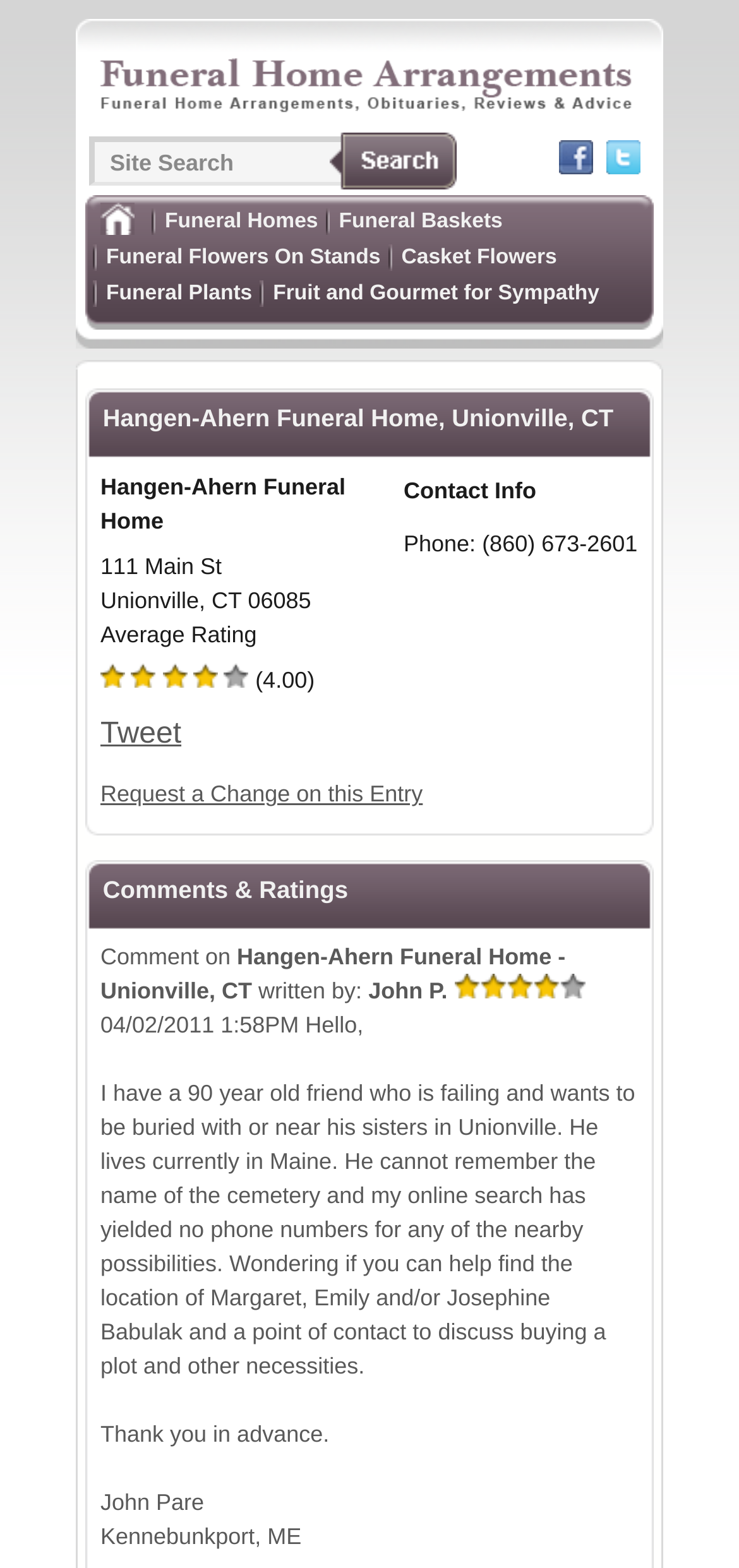Give a detailed account of the webpage's layout and content.

The webpage is about Hangen-Ahern Funeral Home, located in Unionville, CT. At the top, there is a logo image with the text "Funeral Home Arrangements" and a search bar with a "Search" button. Below the search bar, there are social media links to Facebook and Twitter, each accompanied by an image of the respective platform's logo.

The main content of the page is divided into sections. The first section displays the funeral home's address, "111 Main St, 06085", and its average rating, which is 4.00 out of 5 stars, represented by five star images. Below the rating, there is a "Contact Info" section with a phone number, "(860) 673-2601".

The next section is titled "Comments & Ratings" and contains a comment from a user named John P., who is inquiring about finding a cemetery in Unionville for his 90-year-old friend. The comment is dated "04/02/2011 1:58PM" and includes a 4-star rating image.

At the bottom of the page, there is a navigation menu with links to "Home", "Funeral Homes", "Funeral Baskets", "Funeral Flowers On Stands", "Casket Flowers", "Funeral Plants", and "Fruit and Gourmet for Sympathy".